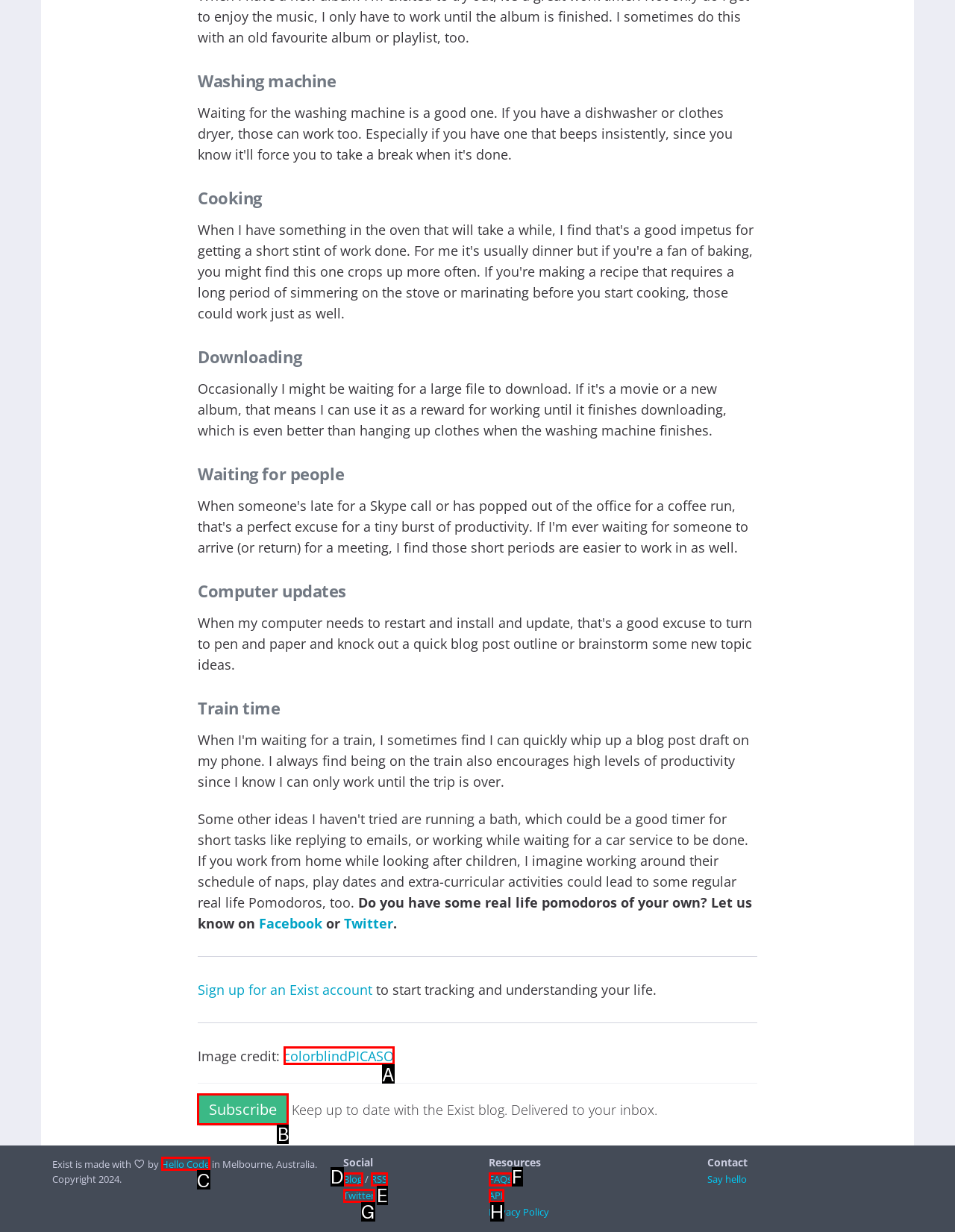Choose the letter of the element that should be clicked to complete the task: Subscribe to the Exist blog
Answer with the letter from the possible choices.

B